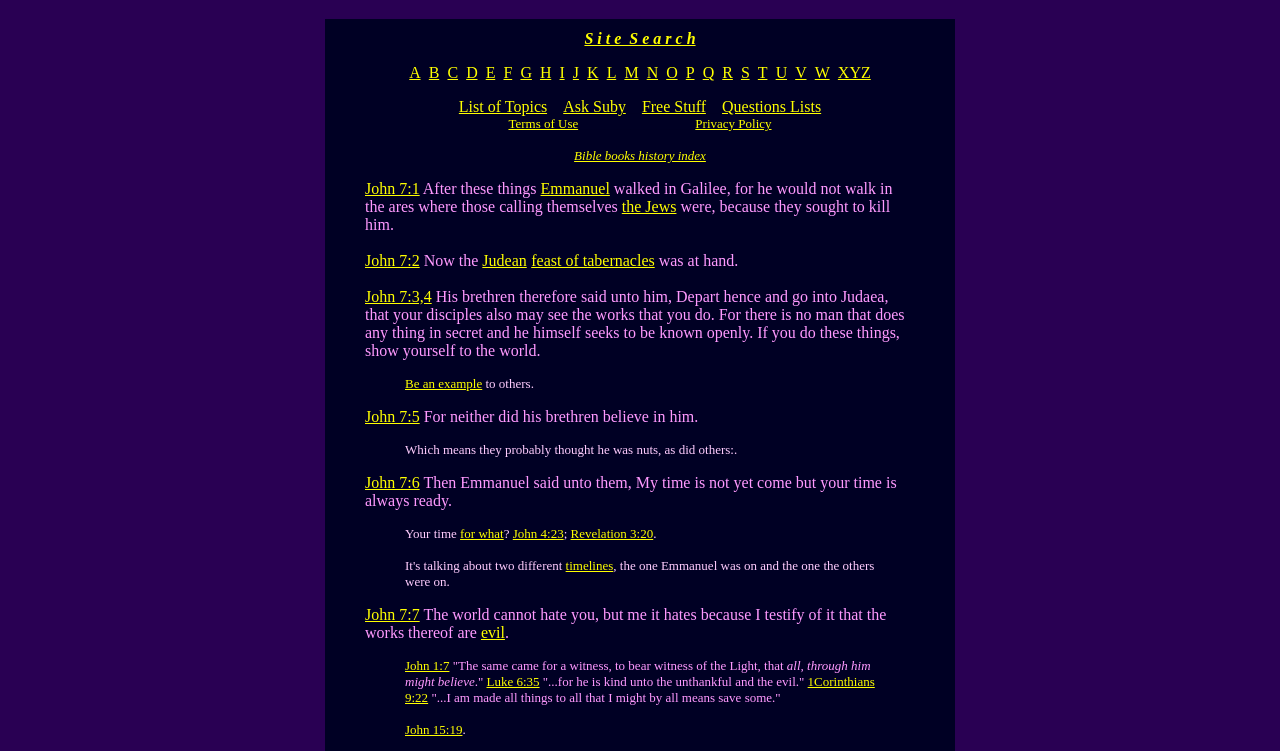Determine the bounding box coordinates for the HTML element described here: "Greenwood Cafe Bistro".

None